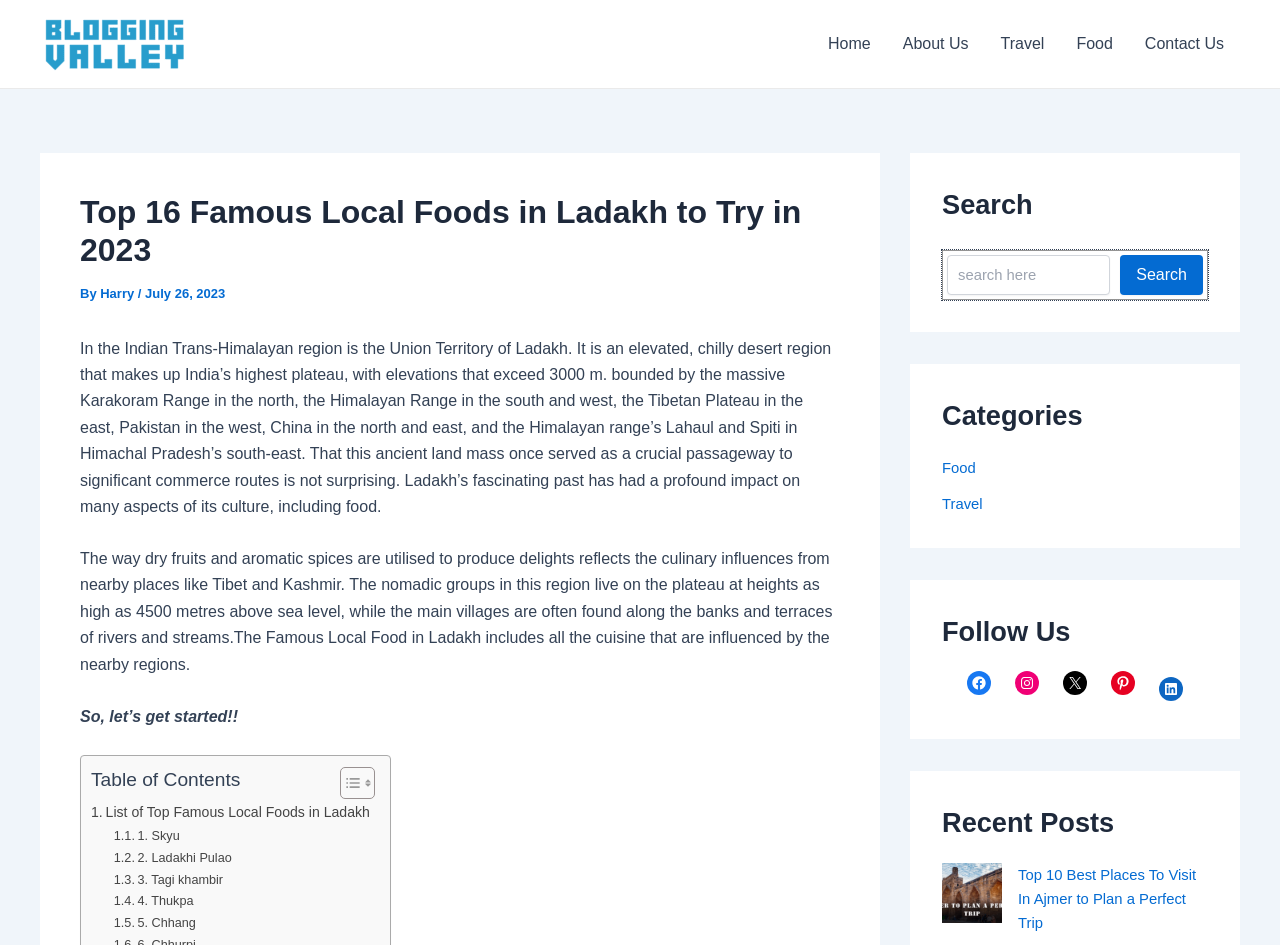Answer the question using only one word or a concise phrase: What is the topic of the article?

Famous local foods in Ladakh